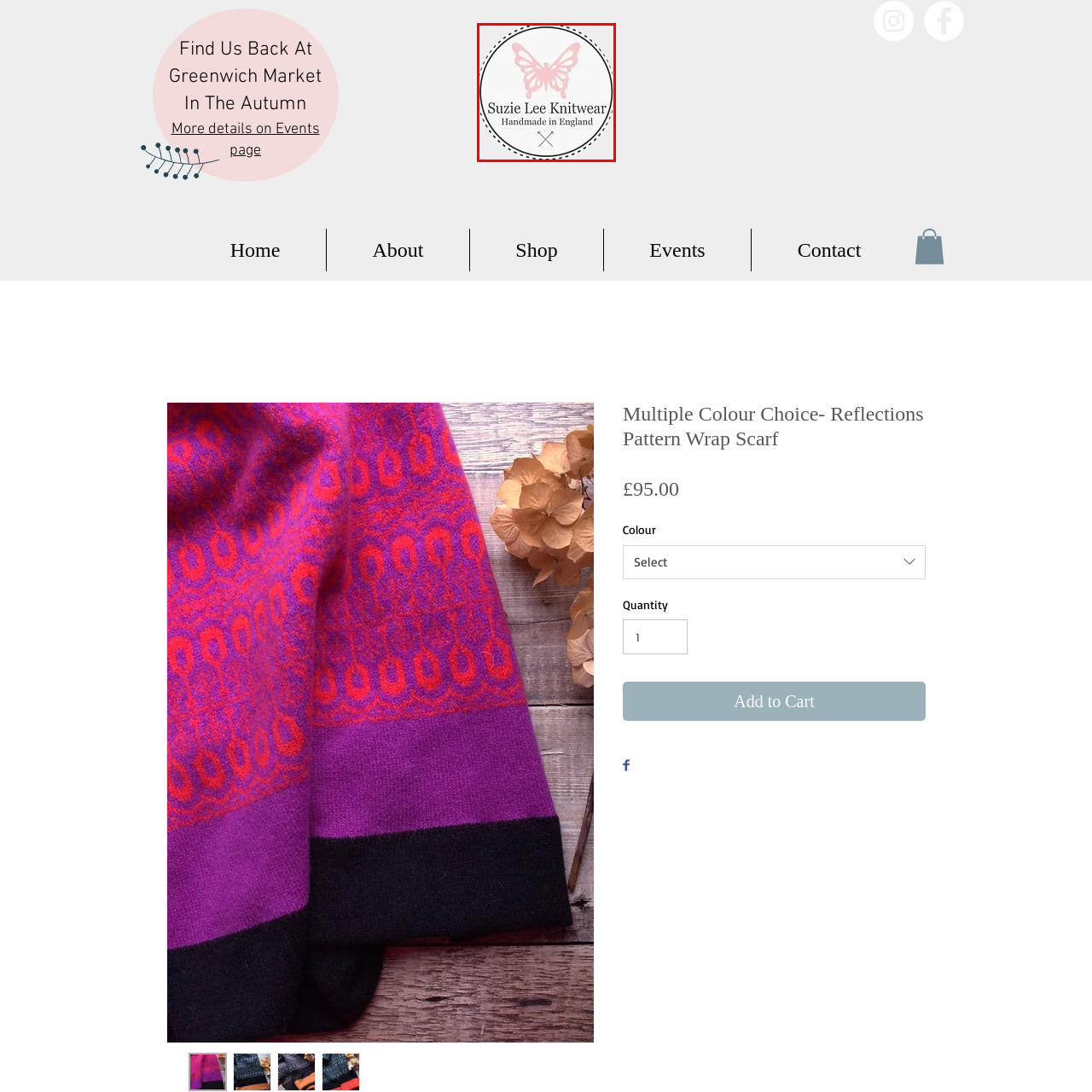Narrate the specific details and elements found within the red-bordered image.

The image features the logo of Suzie Lee Knitwear, characterized by a delicate, pink butterfly positioned centrally above the brand name. The brand name, "Suzie Lee Knitwear," is elegantly displayed in a classic font, with the phrase "Handmade in England" highlighted underneath, emphasizing the artisanal aspect of the brand. Surrounding the logo is a dotted circular border, enhancing its visual appeal and making it distinct. This logo reflects the brand's dedication to handcrafted quality and style, making it an inviting representation of the products offered.